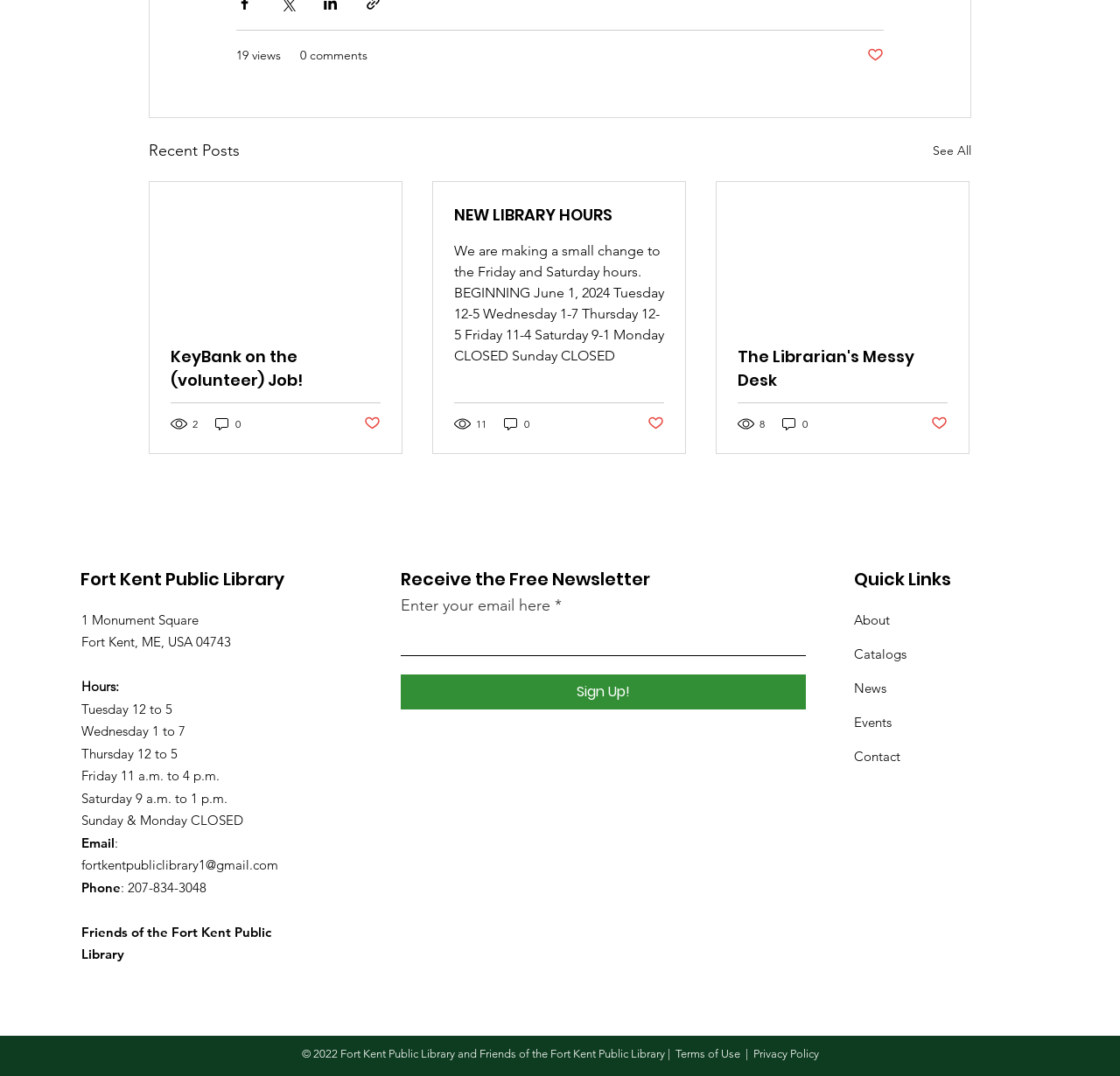Specify the bounding box coordinates of the area to click in order to execute this command: 'Click the 'Sign Up!' button'. The coordinates should consist of four float numbers ranging from 0 to 1, and should be formatted as [left, top, right, bottom].

[0.358, 0.627, 0.72, 0.659]